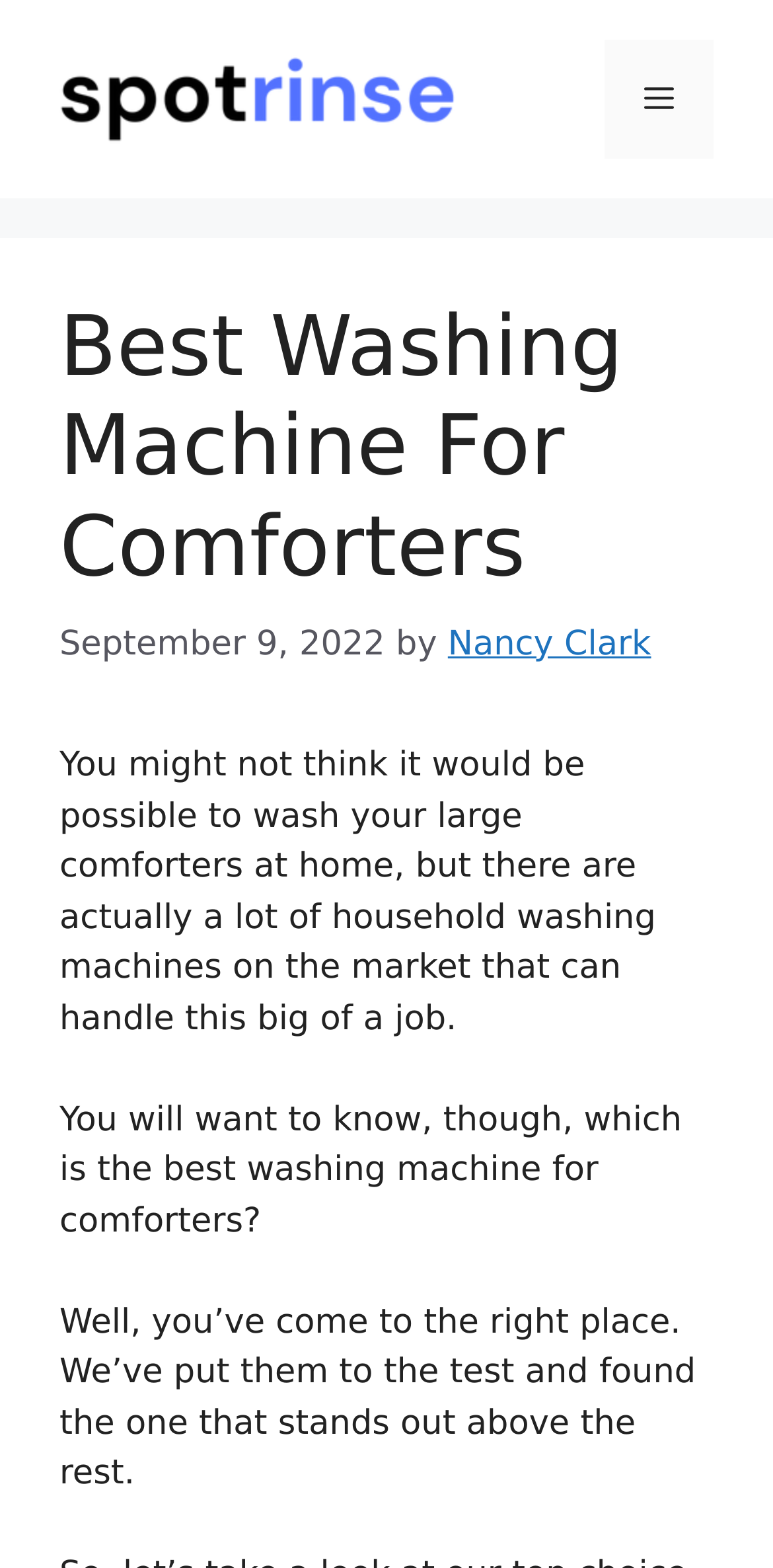What is the date of the article?
Respond to the question with a well-detailed and thorough answer.

The date of the article can be found by looking at the header section of the webpage, where the date 'September 9, 2022' is mentioned.